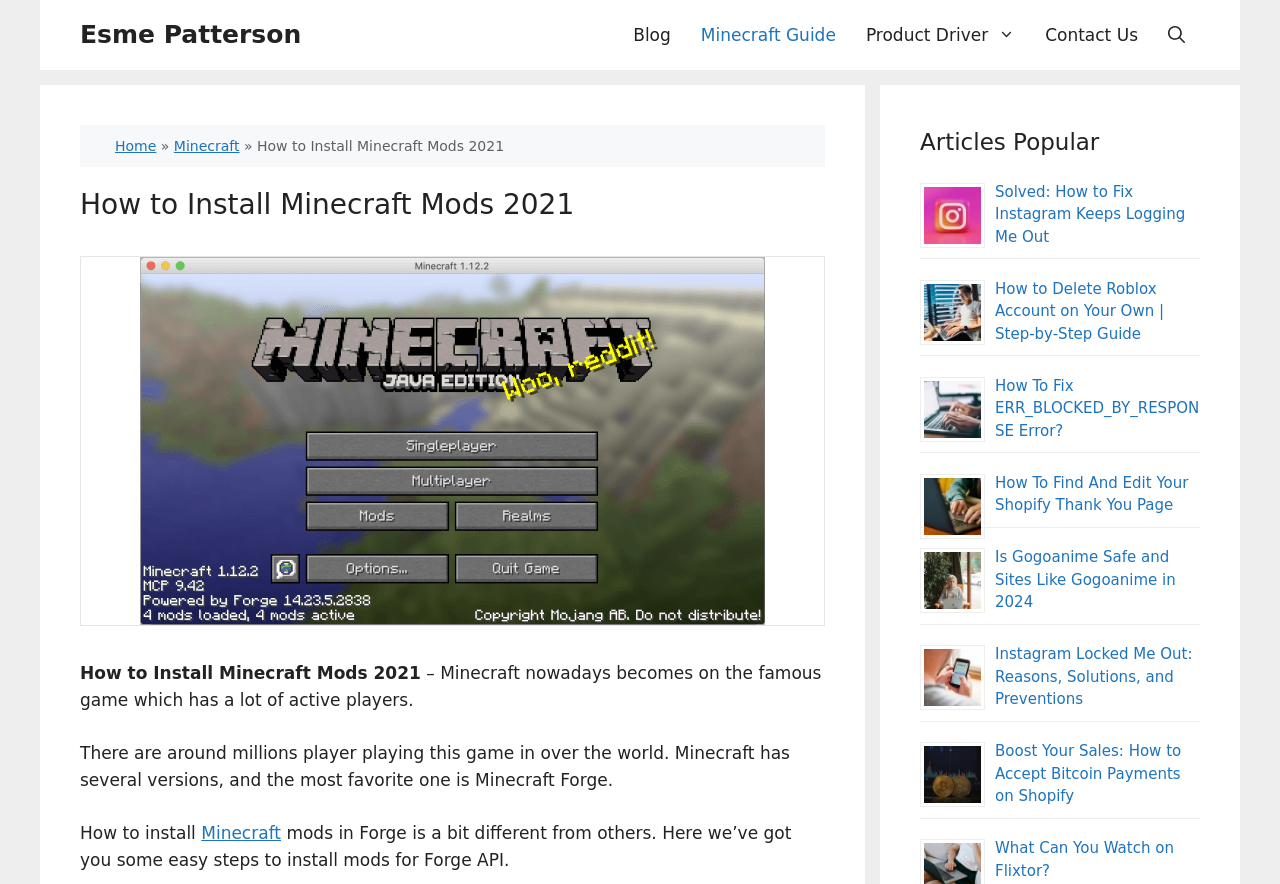Find the bounding box coordinates of the area to click in order to follow the instruction: "Open the 'Contact Us' page".

[0.805, 0.0, 0.901, 0.079]